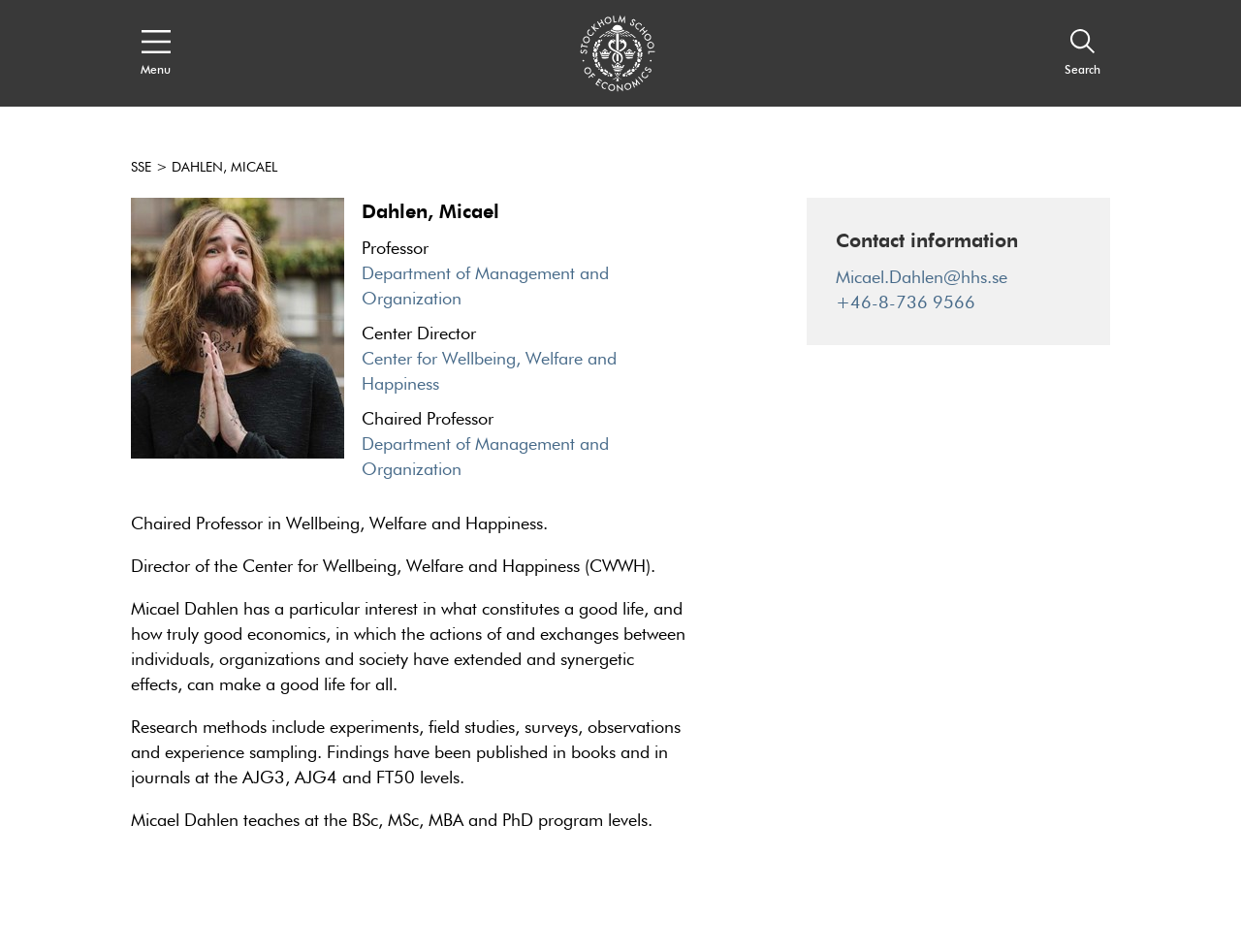Please respond to the question using a single word or phrase:
What is the phone number of Micael Dahlen?

+46-8-736 9566